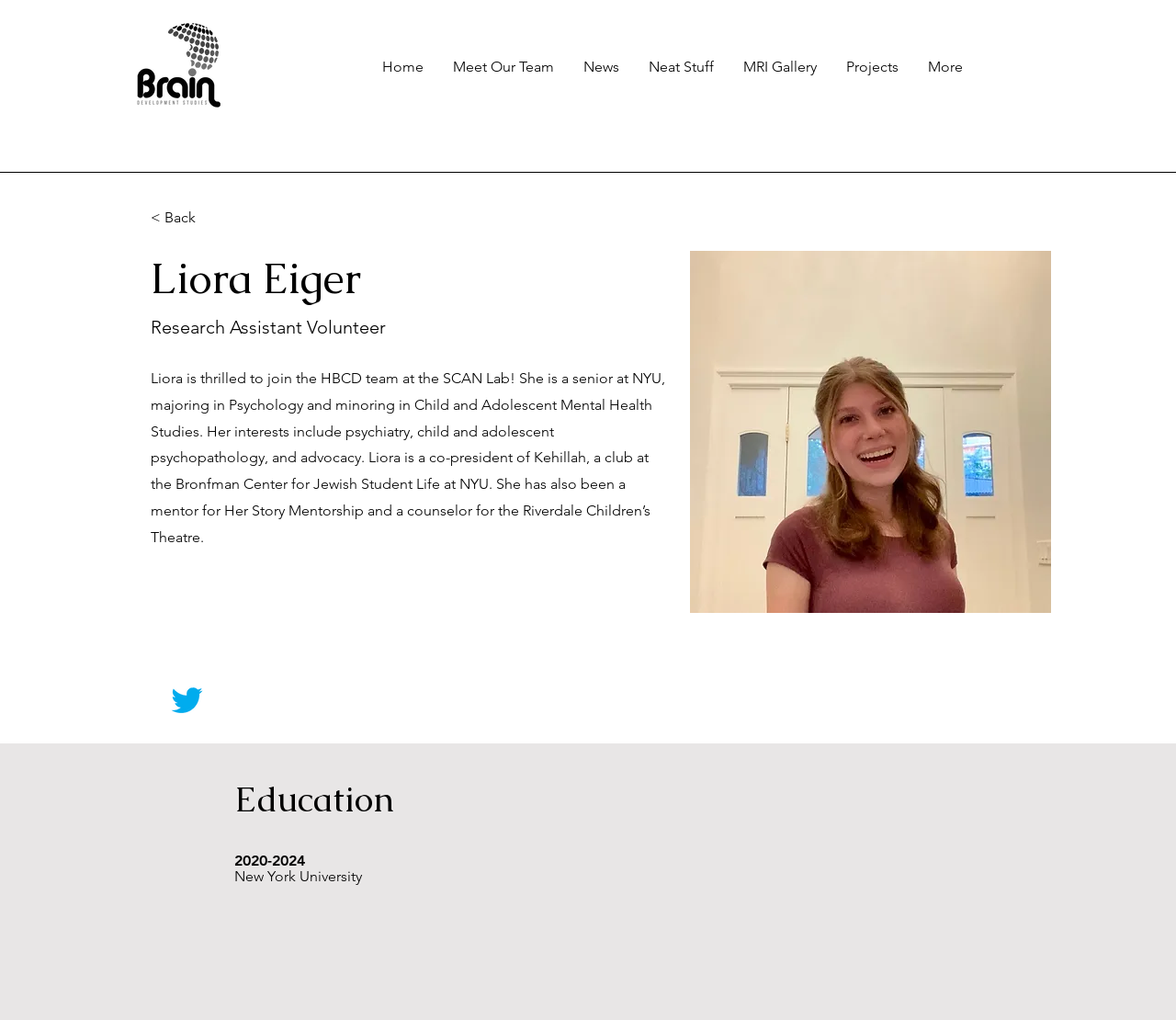Answer the question below with a single word or a brief phrase: 
What is the name of the university Liora Eiger attends?

New York University